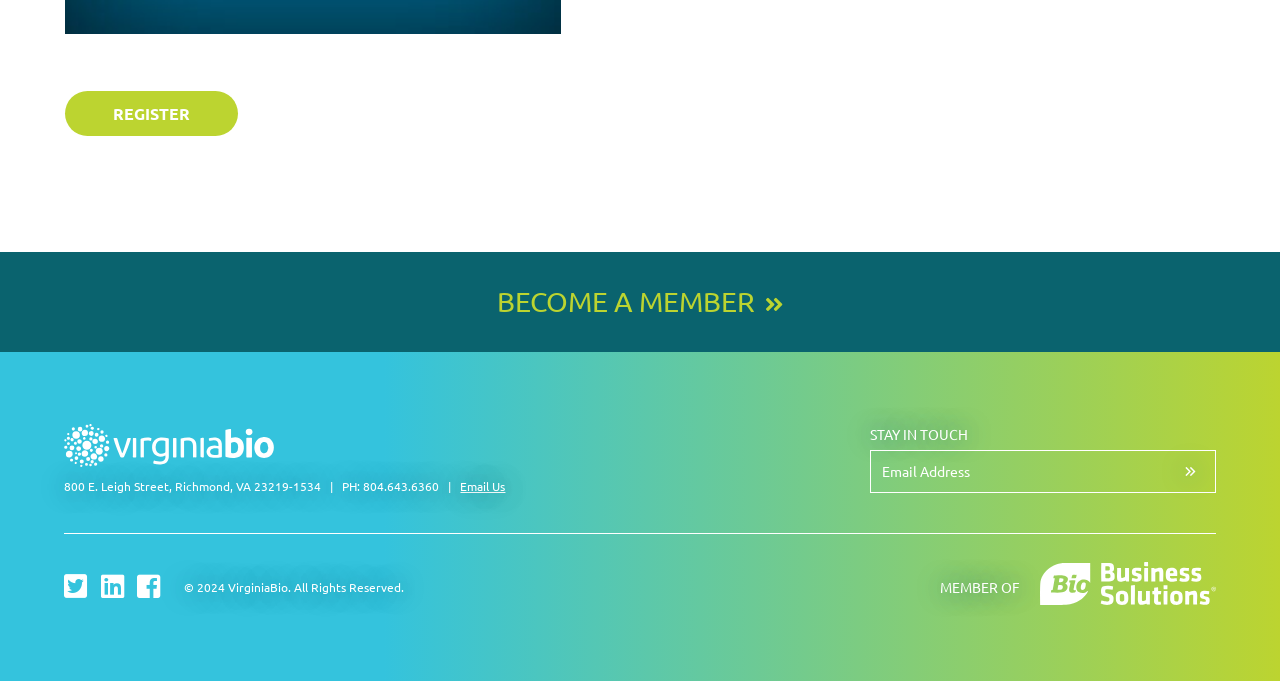What is the purpose of the textbox?
Please craft a detailed and exhaustive response to the question.

I found the purpose of the textbox by looking at the StaticText element with the text 'Email Address' which is located near the textbox at coordinates [0.679, 0.678, 0.716, 0.725]. The textbox itself is located at coordinates [0.68, 0.66, 0.95, 0.724].